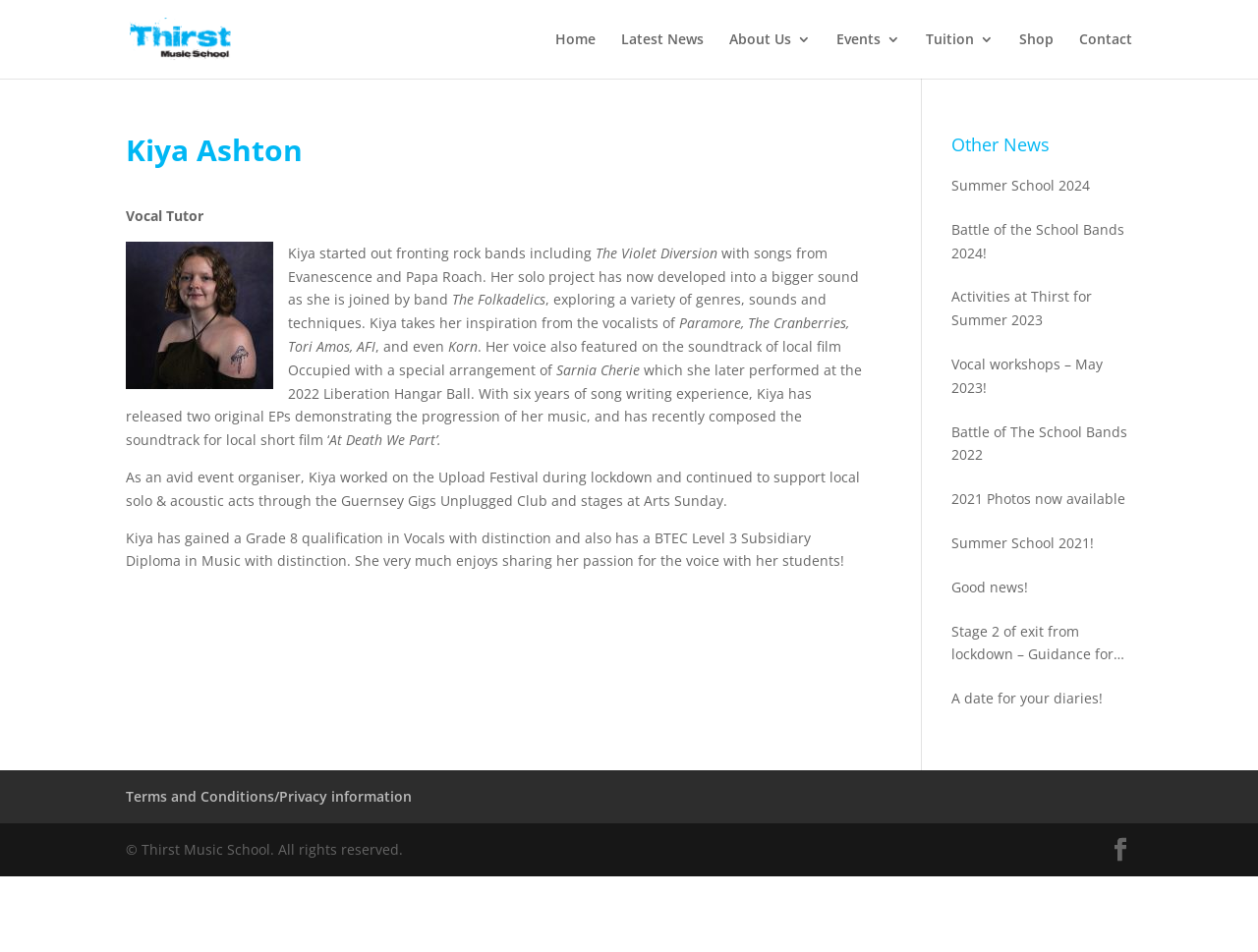What is the purpose of the webpage?
Give a one-word or short phrase answer based on the image.

To introduce Kiya Ashton